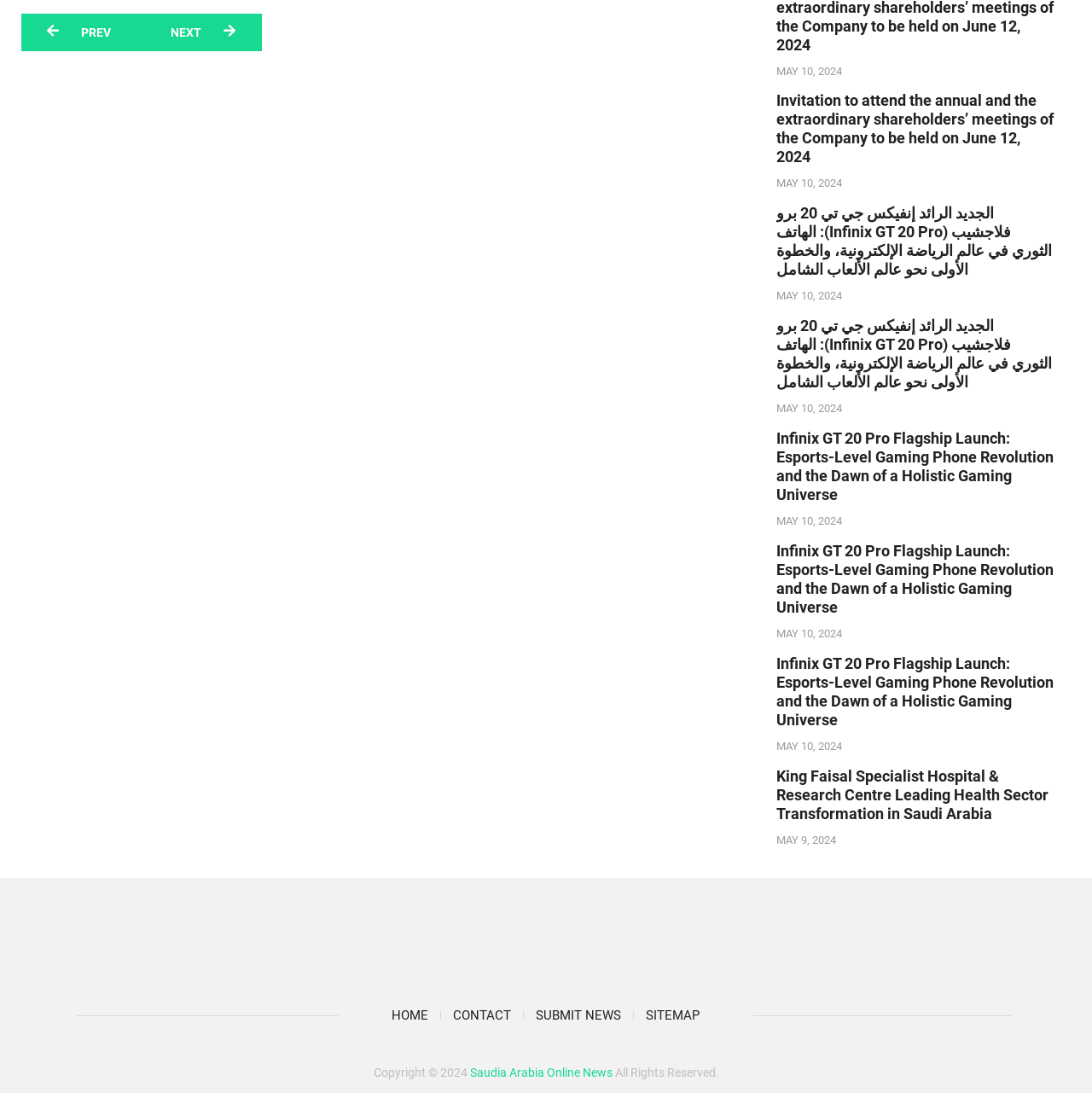Given the description of the UI element: "Submit News", predict the bounding box coordinates in the form of [left, top, right, bottom], with each value being a float between 0 and 1.

[0.479, 0.911, 0.579, 0.947]